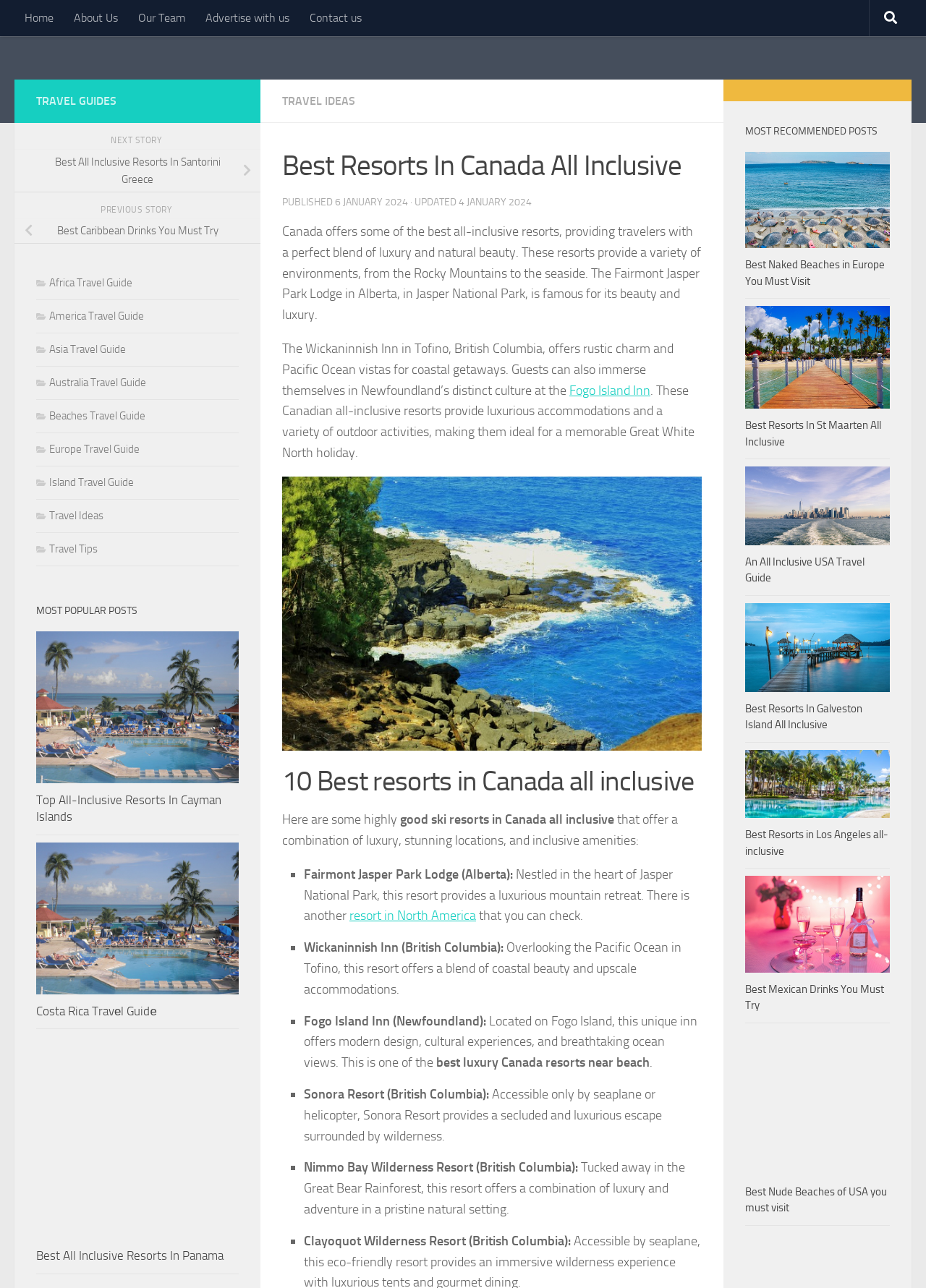Identify the bounding box for the given UI element using the description provided. Coordinates should be in the format (top-left x, top-left y, bottom-right x, bottom-right y) and must be between 0 and 1. Here is the description: Advertise with us

[0.211, 0.0, 0.323, 0.028]